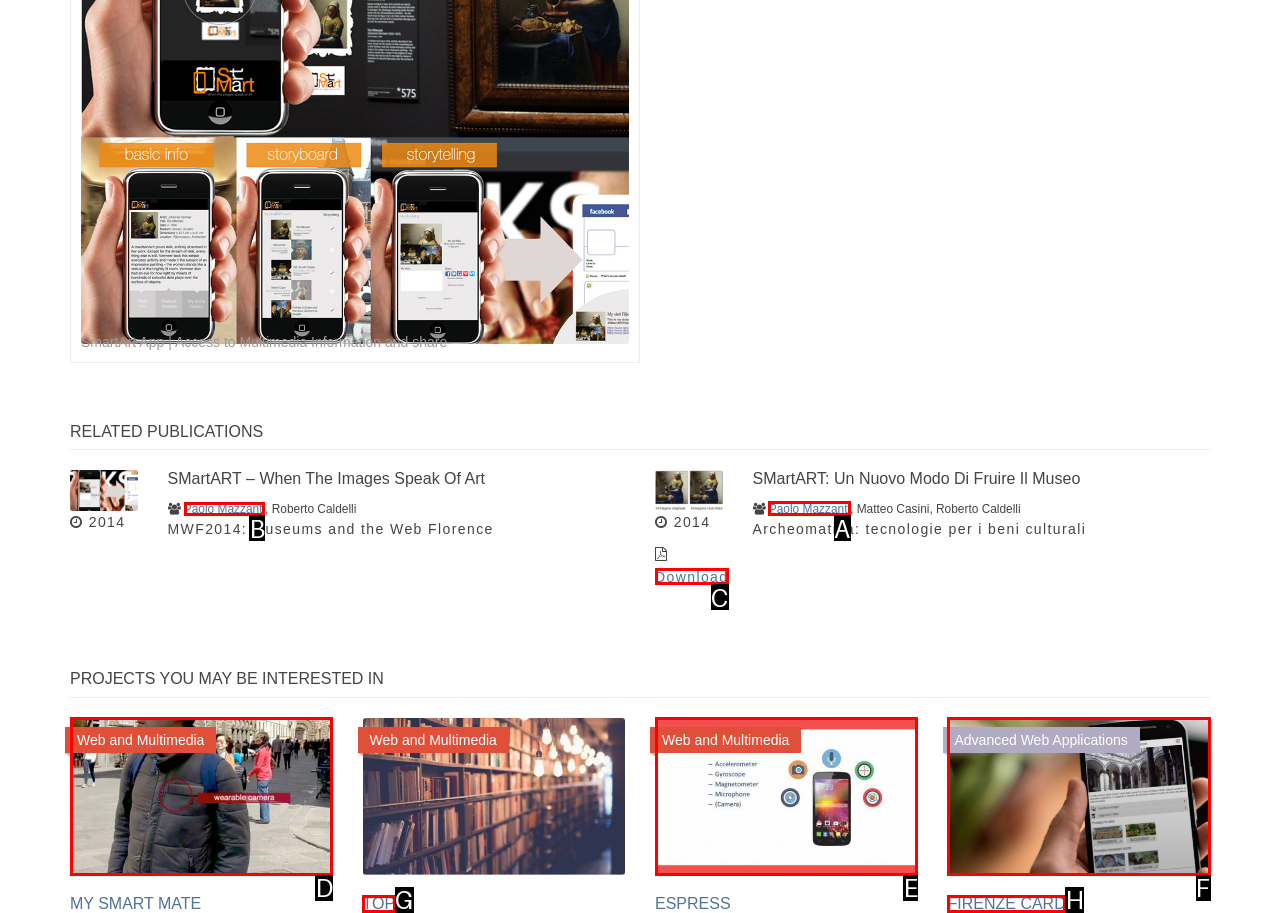Provide the letter of the HTML element that you need to click on to perform the task: Click on 'Paolo Mazzanti'.
Answer with the letter corresponding to the correct option.

B